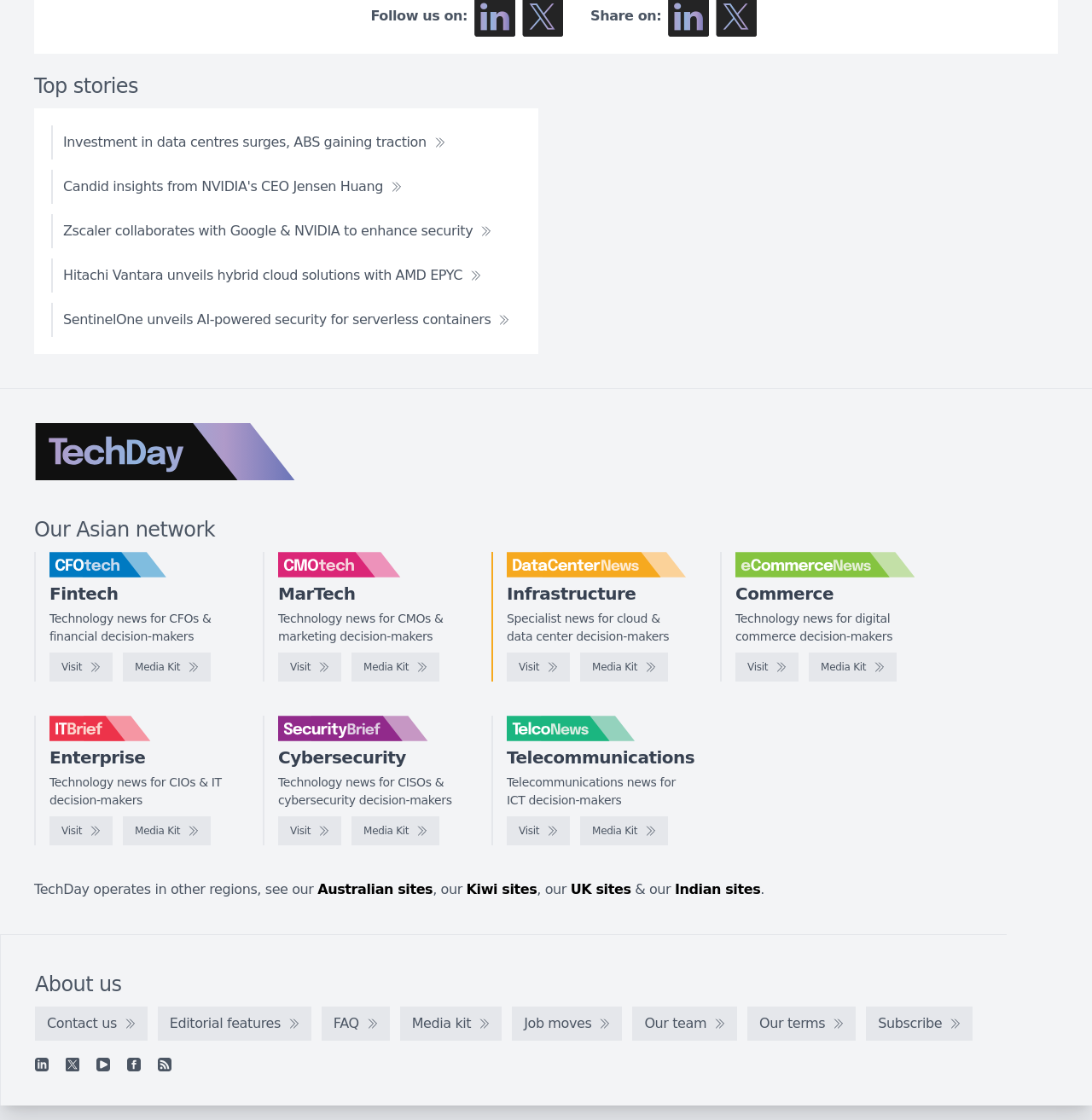Provide a brief response to the question using a single word or phrase: 
What is the topic of the news section with the logo 'CFOtech'?

Fintech